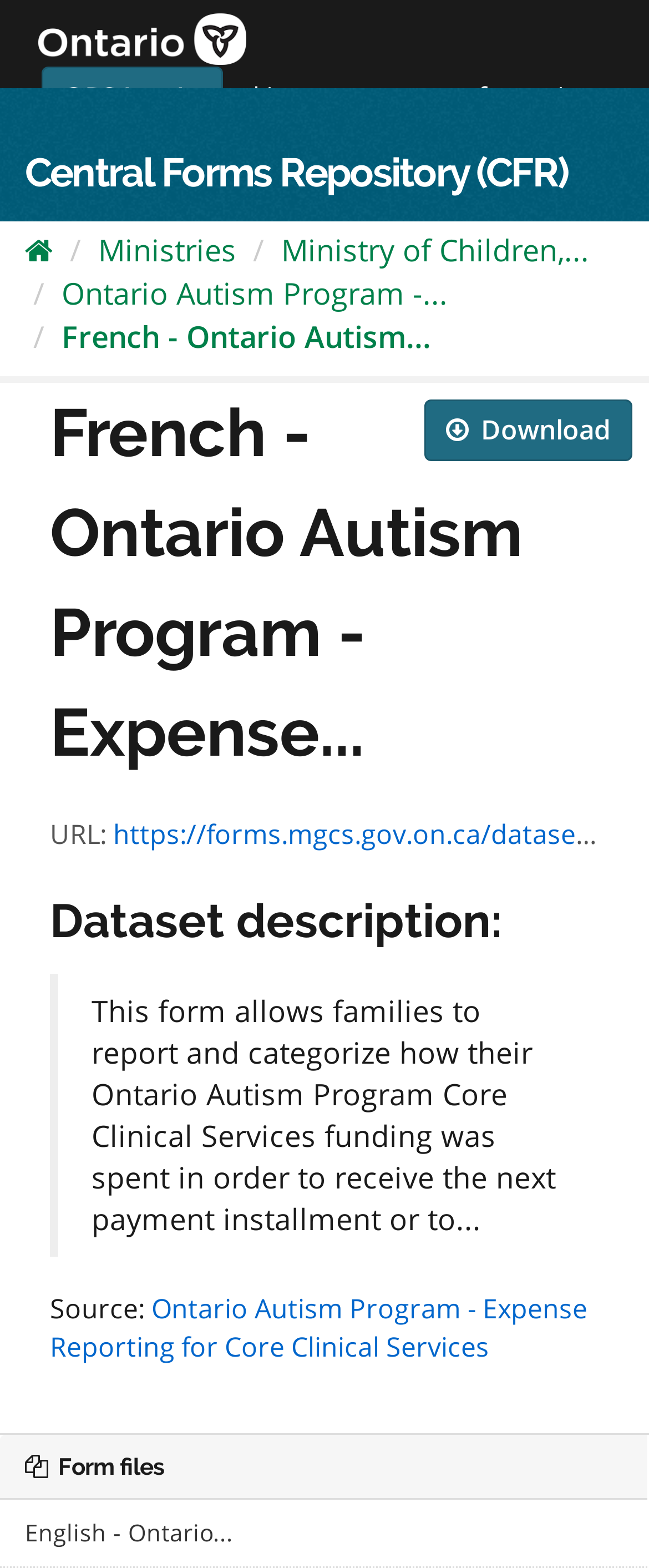Find the bounding box coordinates corresponding to the UI element with the description: "skip to content". The coordinates should be formatted as [left, top, right, bottom], with values as floats between 0 and 1.

[0.369, 0.05, 0.659, 0.074]